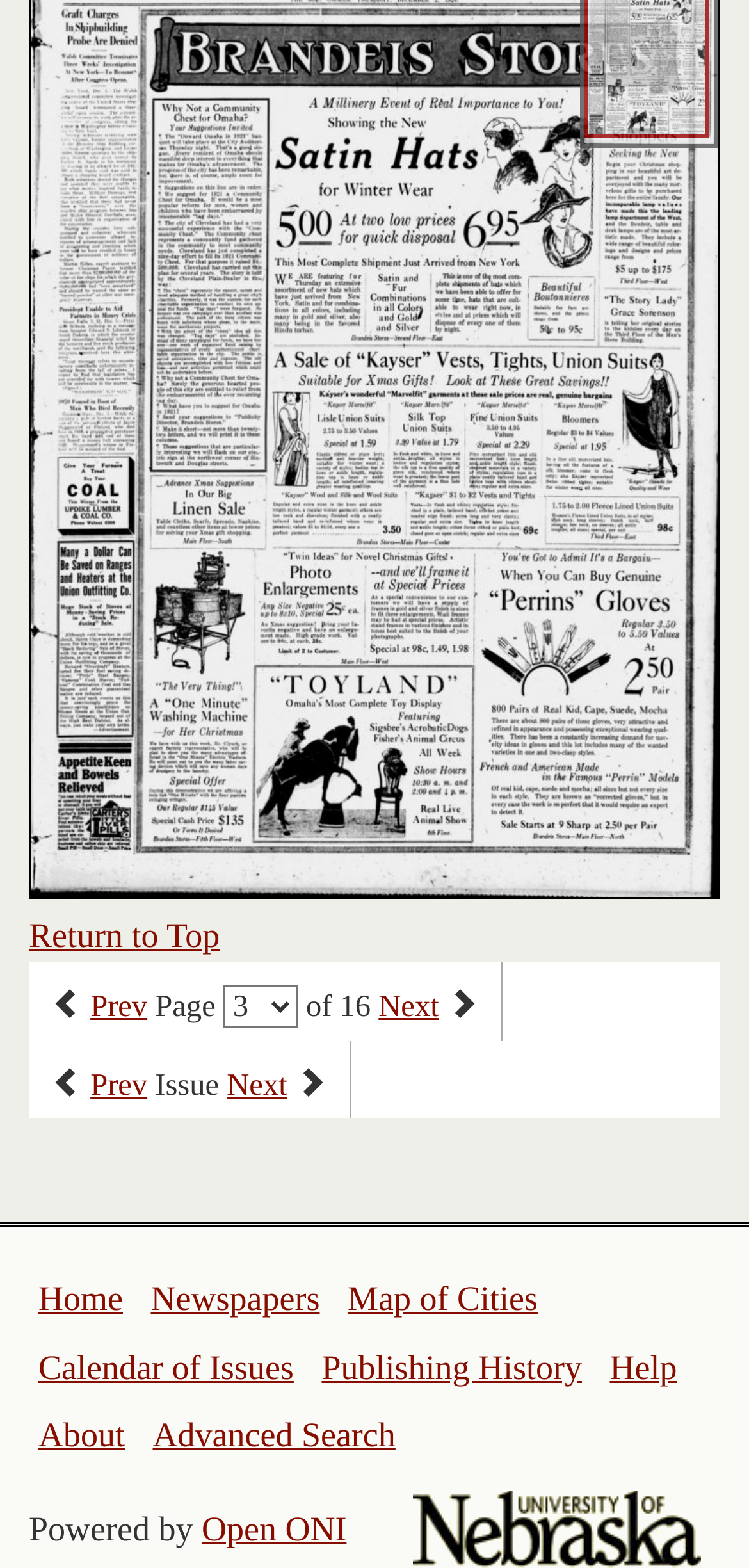Based on the image, provide a detailed response to the question:
How many links are in the bottom navigation bar?

I counted the links in the bottom navigation bar, including 'Home', 'Newspapers', 'Map of Cities', 'Calendar of Issues', 'Publishing History', and 'Help', which totals 6 links.